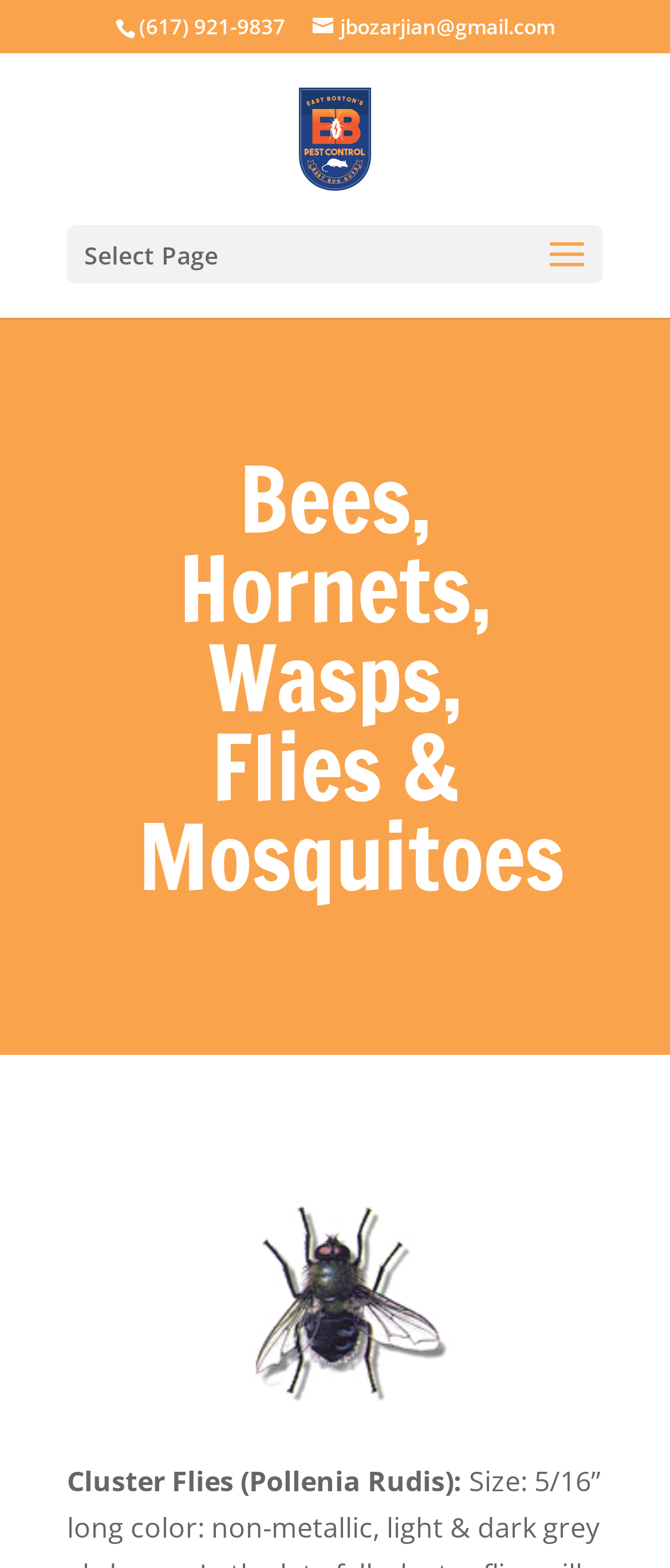Create an elaborate caption that covers all aspects of the webpage.

The webpage is about East Boston Pest Control, specifically focusing on bees, hornets, wasps, flies, and mosquitoes. At the top left, there is a phone number, "(617) 921-9837", and next to it, an email address, "jbozarjian@gmail.com", is provided as a link. Below the phone number, there is a link to "East Boston Pest Control" with an accompanying image of the same name.

On the top right, there is a dropdown menu labeled "Select Page". The main content of the webpage is headed by a title, "Bees, Hornets, Wasps, Flies & Mosquitoes", which takes up a significant portion of the page. Below the title, there is a section about cluster flies, specifically the species Pollenia Rudis, with a brief description.